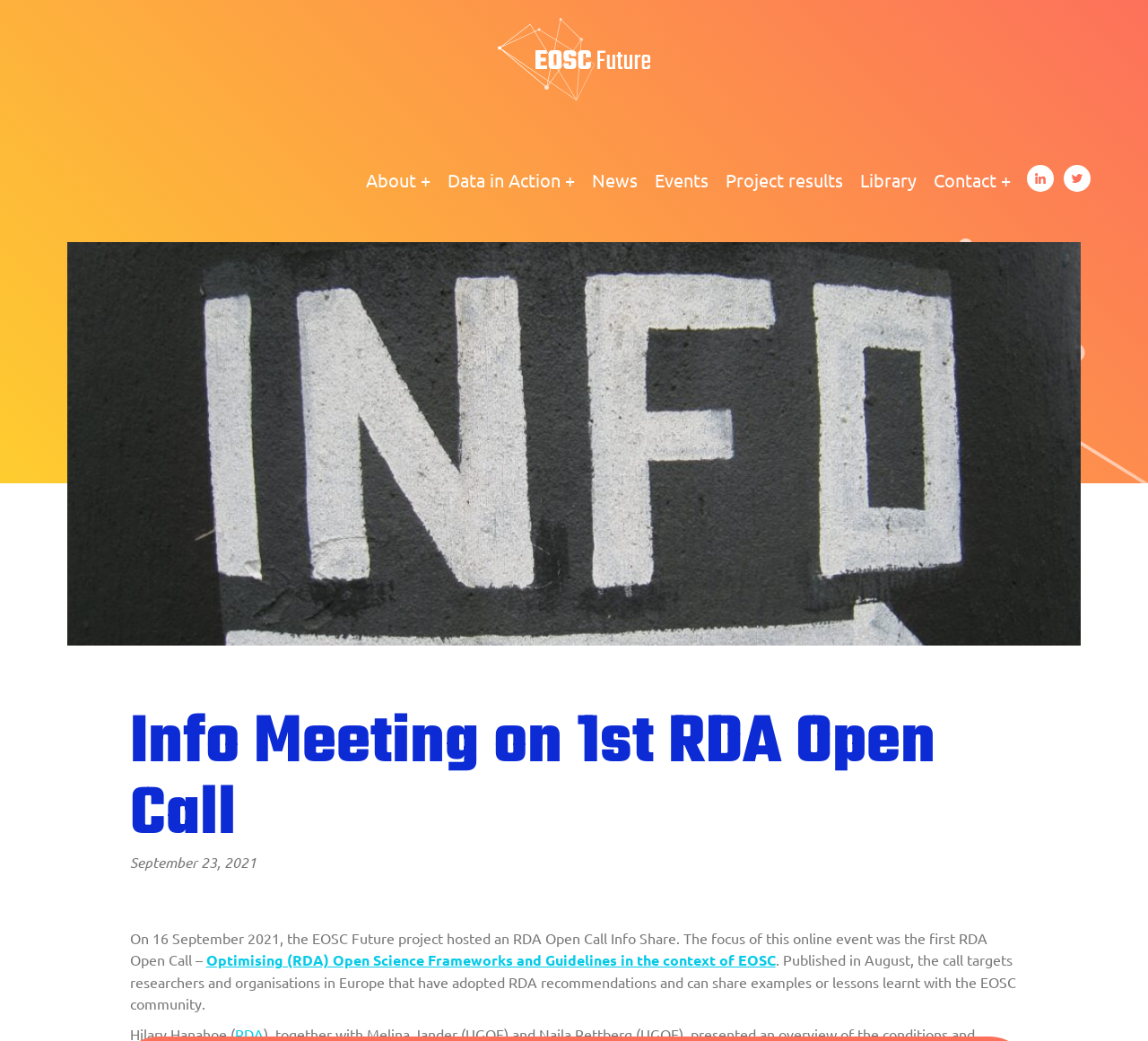What is the name of the project that hosted the RDA Open Call Info Share?
Provide a detailed and well-explained answer to the question.

The name of the project that hosted the RDA Open Call Info Share is EOSC Future, which is mentioned in the text 'On 16 September 2021, the EOSC Future project hosted an RDA Open Call Info Share.'